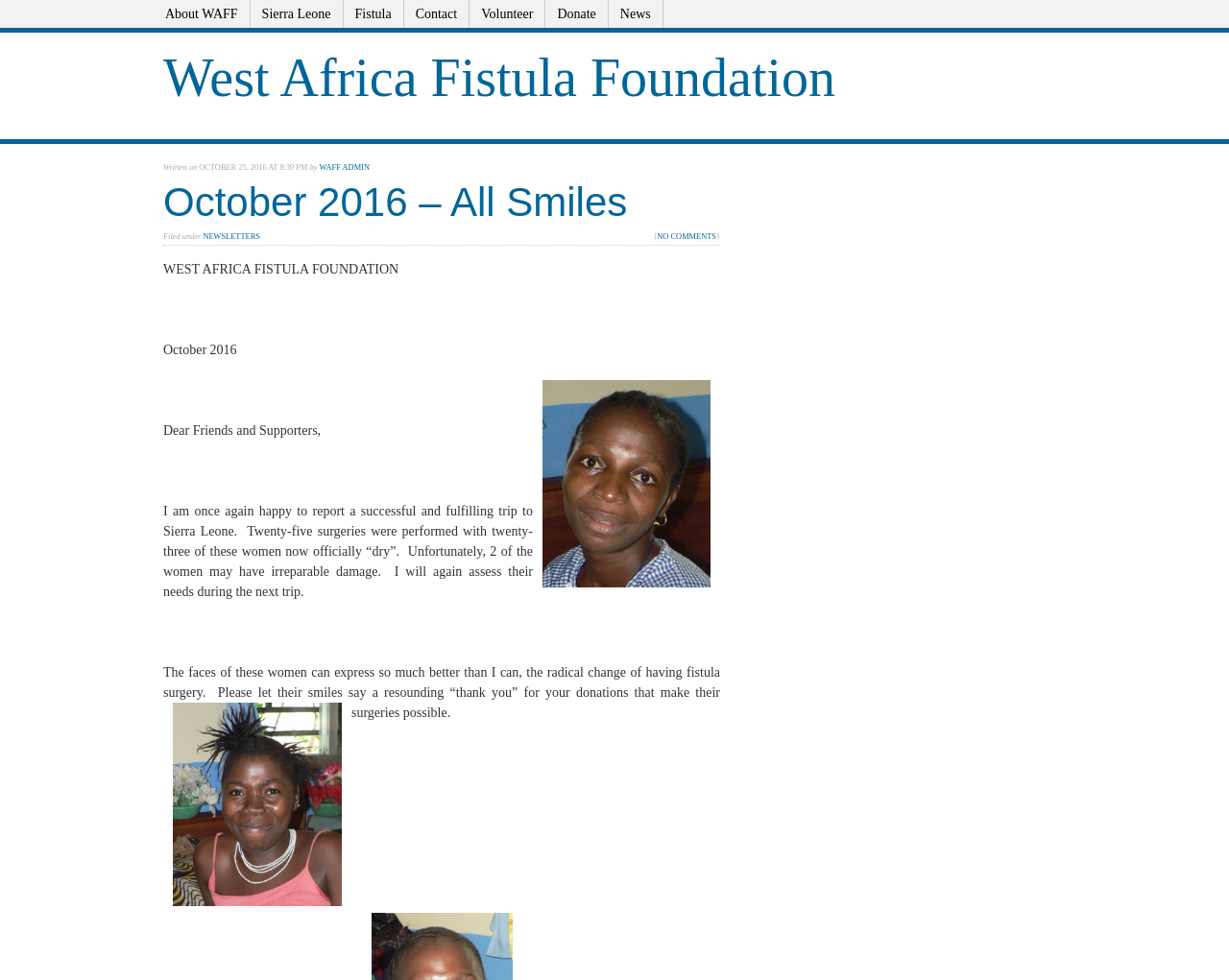Find the bounding box coordinates for the element that must be clicked to complete the instruction: "Click on About WAFF". The coordinates should be four float numbers between 0 and 1, indicated as [left, top, right, bottom].

[0.125, 0.0, 0.204, 0.028]